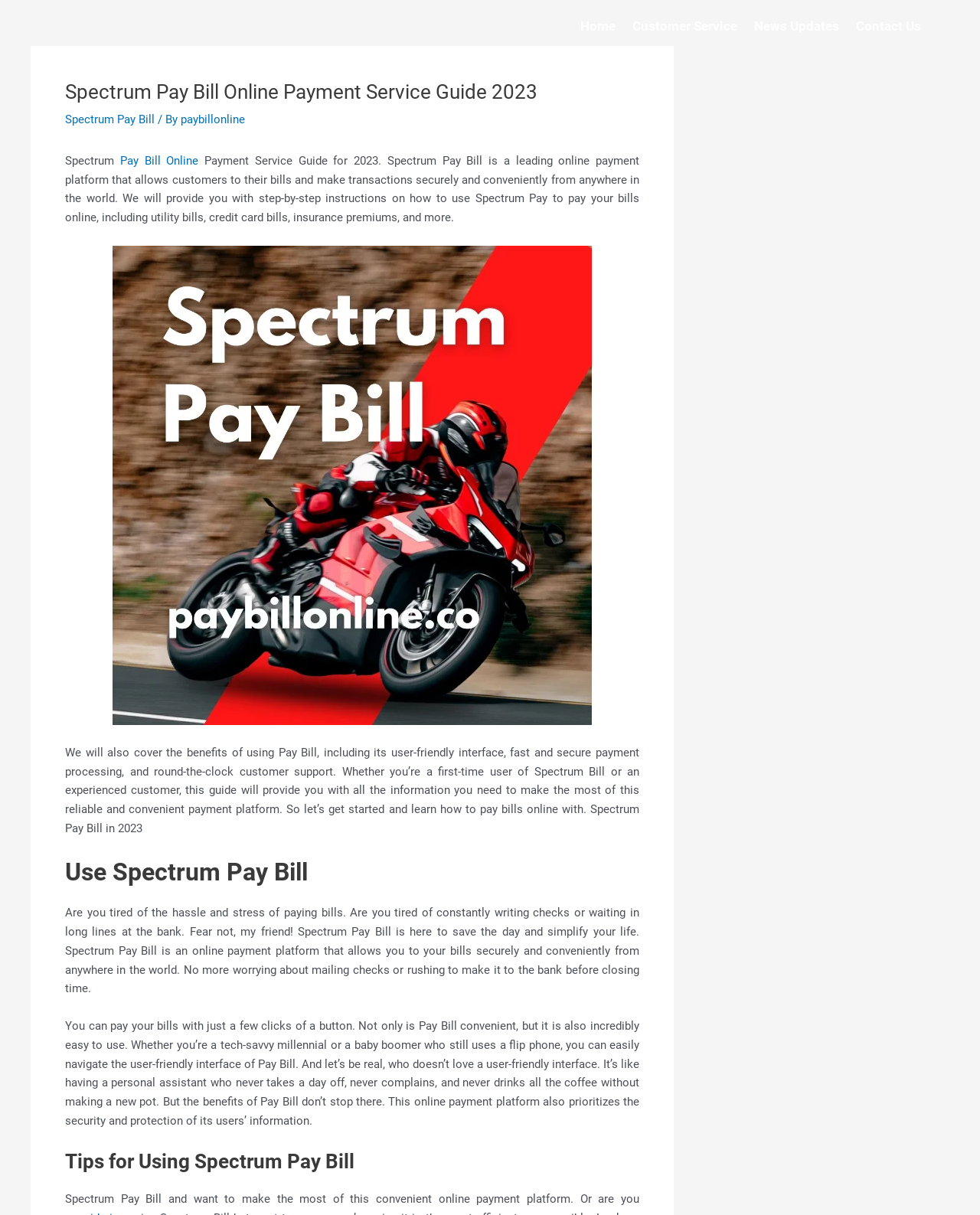Based on what you see in the screenshot, provide a thorough answer to this question: What is the benefit of using Spectrum Pay Bill?

I determined the answer by reading the section that describes the benefits of using Spectrum Pay Bill, which mentions that it has a user-friendly interface, fast and secure payment processing, and round-the-clock customer support.